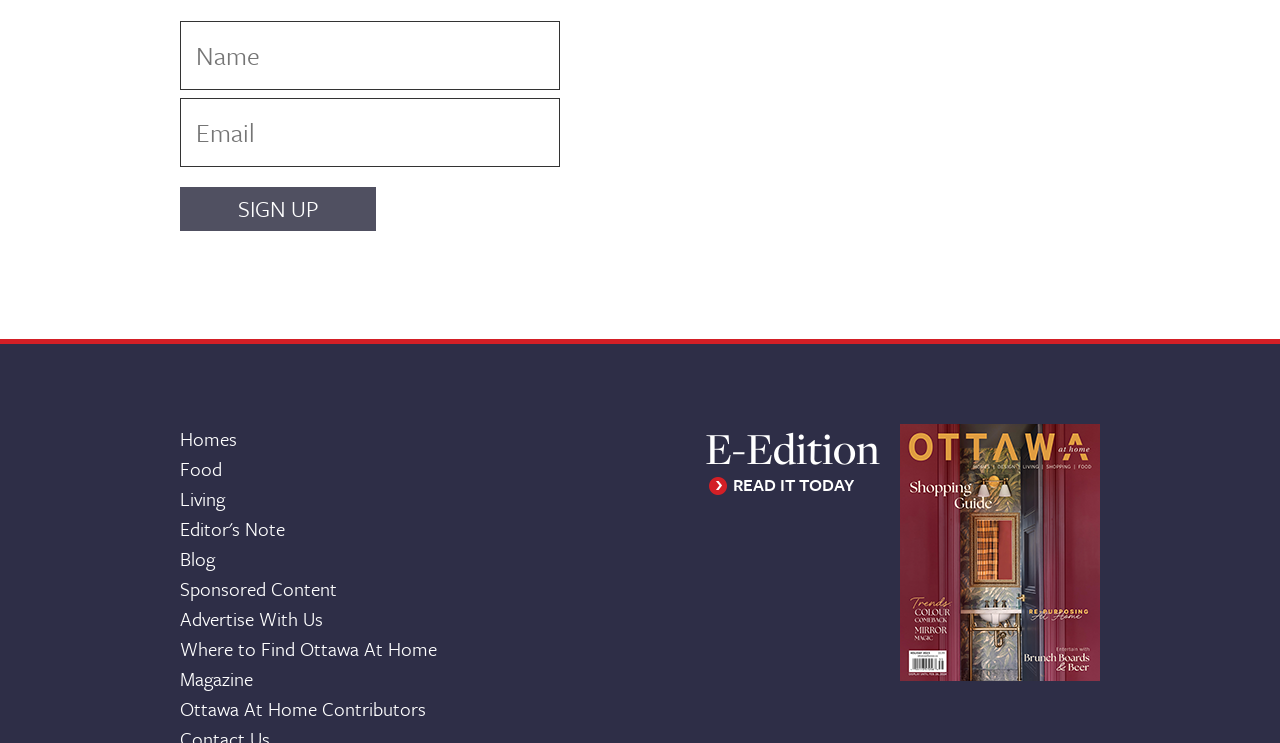Locate the bounding box coordinates of the clickable element to fulfill the following instruction: "Go to the homes section". Provide the coordinates as four float numbers between 0 and 1 in the format [left, top, right, bottom].

[0.141, 0.571, 0.284, 0.611]